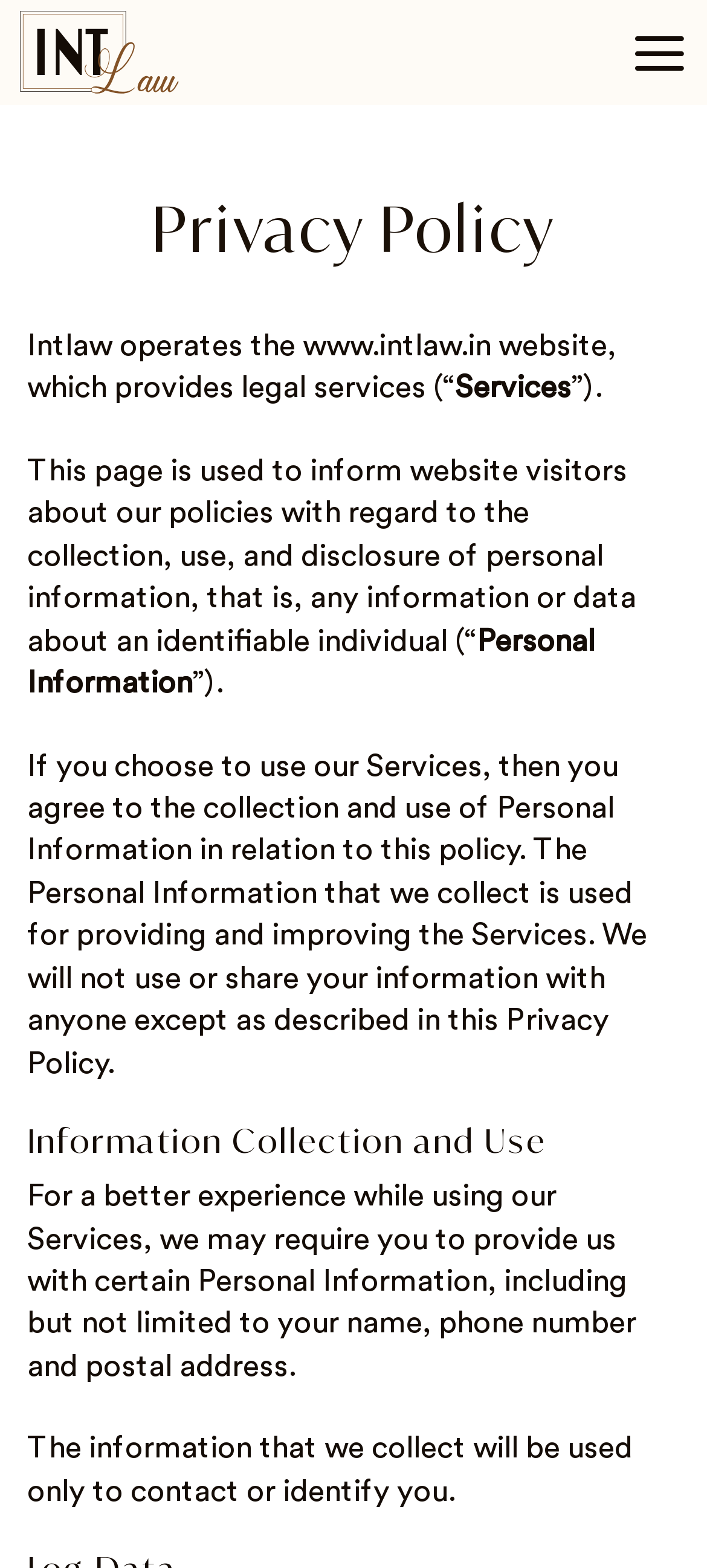What type of services does Intlaw provide?
Based on the content of the image, thoroughly explain and answer the question.

According to the webpage, Intlaw operates the www.intlaw.in website, which provides legal services. This information is mentioned in the first paragraph of the webpage.